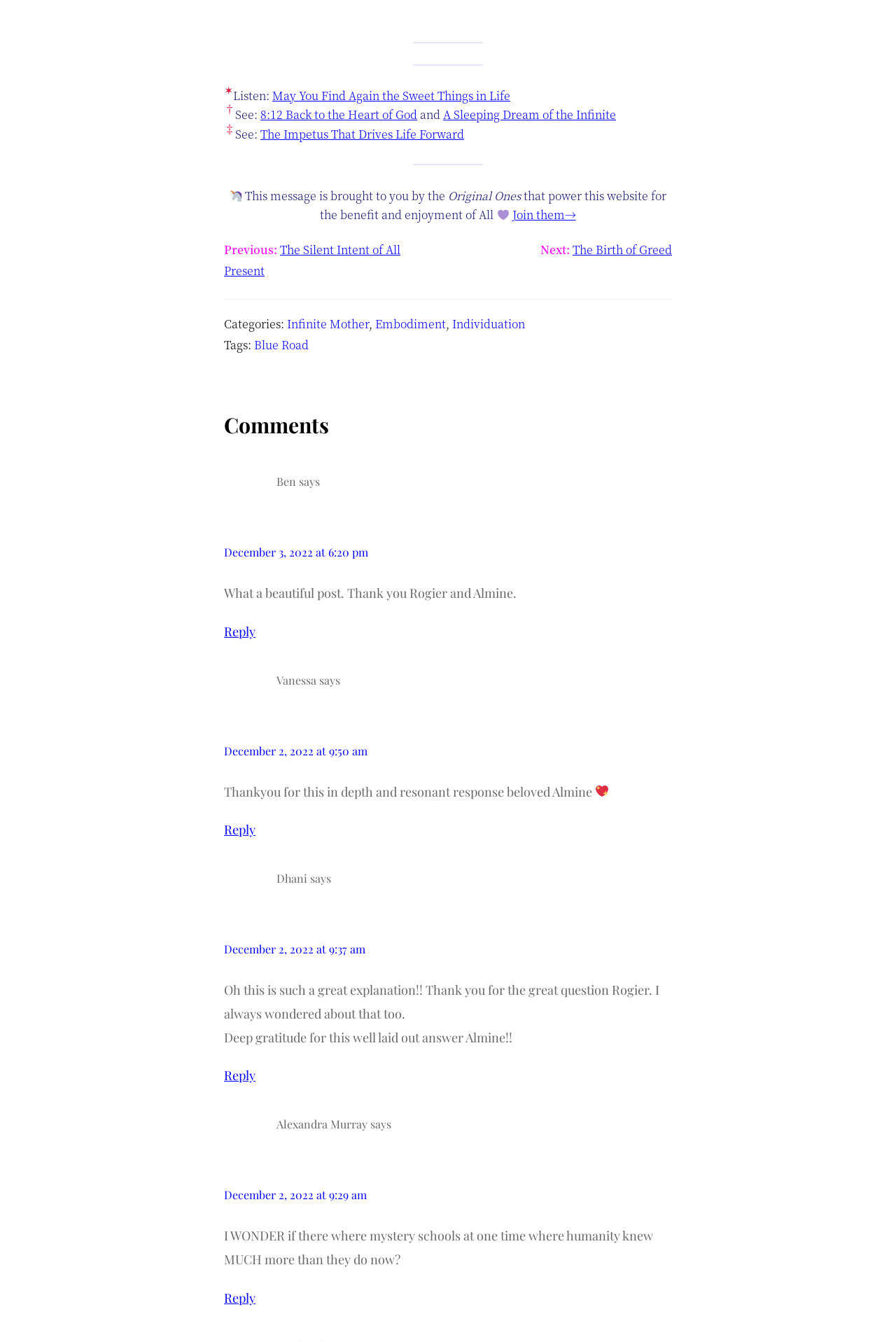Please specify the bounding box coordinates for the clickable region that will help you carry out the instruction: "Click on the link 'The Impetus That Drives Life Forward'".

[0.291, 0.094, 0.518, 0.106]